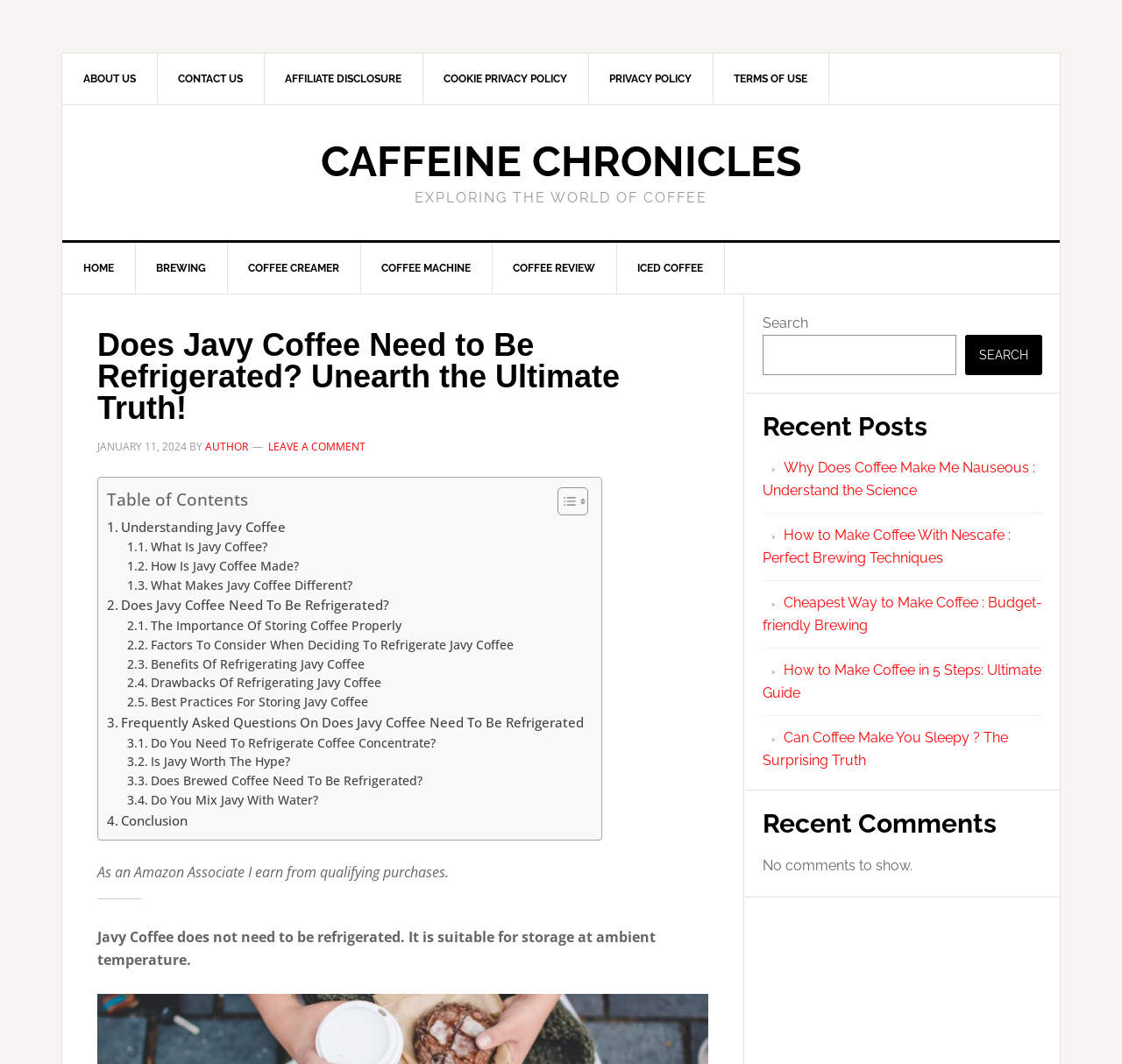Determine the bounding box coordinates of the element that should be clicked to execute the following command: "Click on the 'HOME' link".

[0.055, 0.228, 0.121, 0.276]